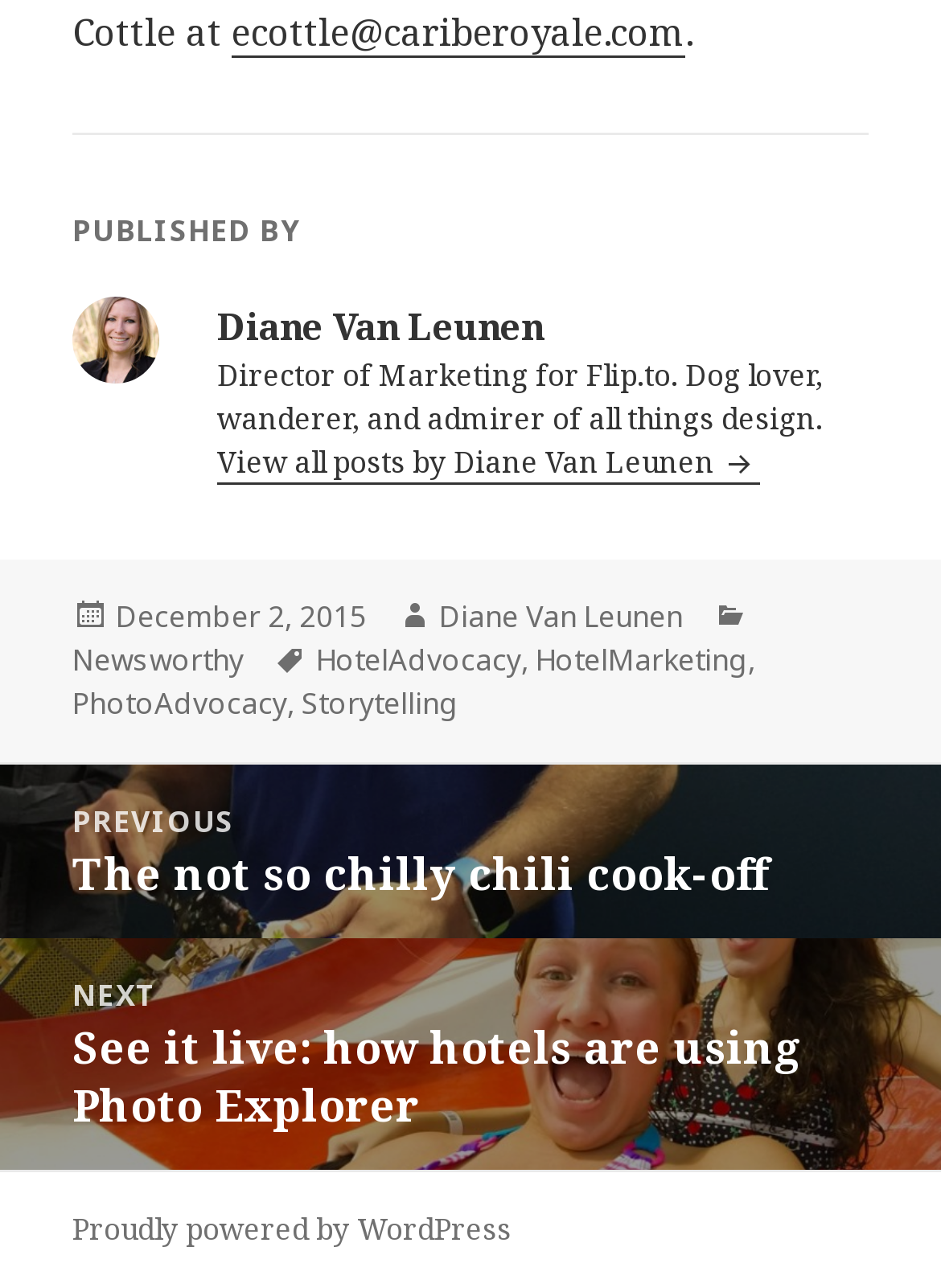Please locate the bounding box coordinates of the element that should be clicked to achieve the given instruction: "View all posts by Diane Van Leunen".

[0.231, 0.343, 0.808, 0.376]